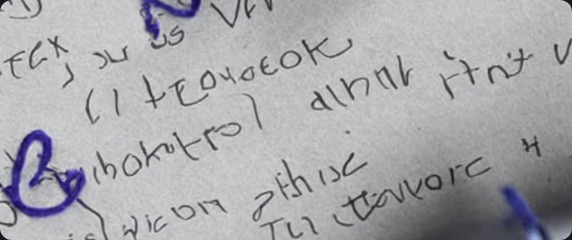Produce a meticulous caption for the image.

The image features handwritten text on a gray background, likely a note or a draft. The writing appears somewhat whimsical and informal, with various strokes and loops suggesting a personal or creative expression. Accompanying elements, such as a blue heart doodle, add a playful touch. This visual representation might evoke themes of personal reflection, introspection, or a creative process, aligning with the broader concept of forgiveness celebrated on Global Forgiveness Day, which falls on July 7. On this day, individuals are encouraged to reflect on and let go of grudges, fostering emotional wellness and positive relationships.